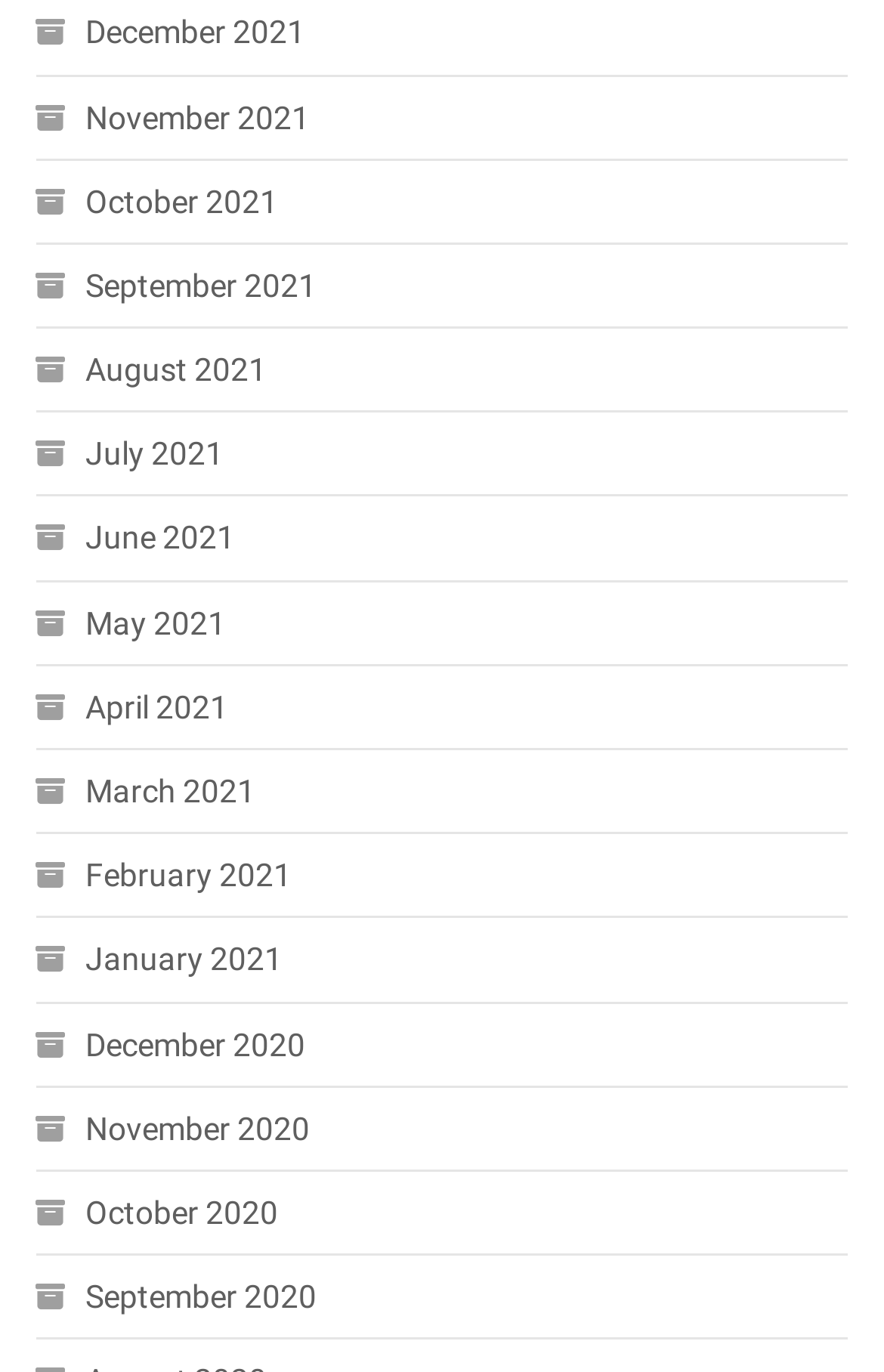Please determine the bounding box coordinates of the section I need to click to accomplish this instruction: "View November 2020".

[0.04, 0.801, 0.35, 0.844]